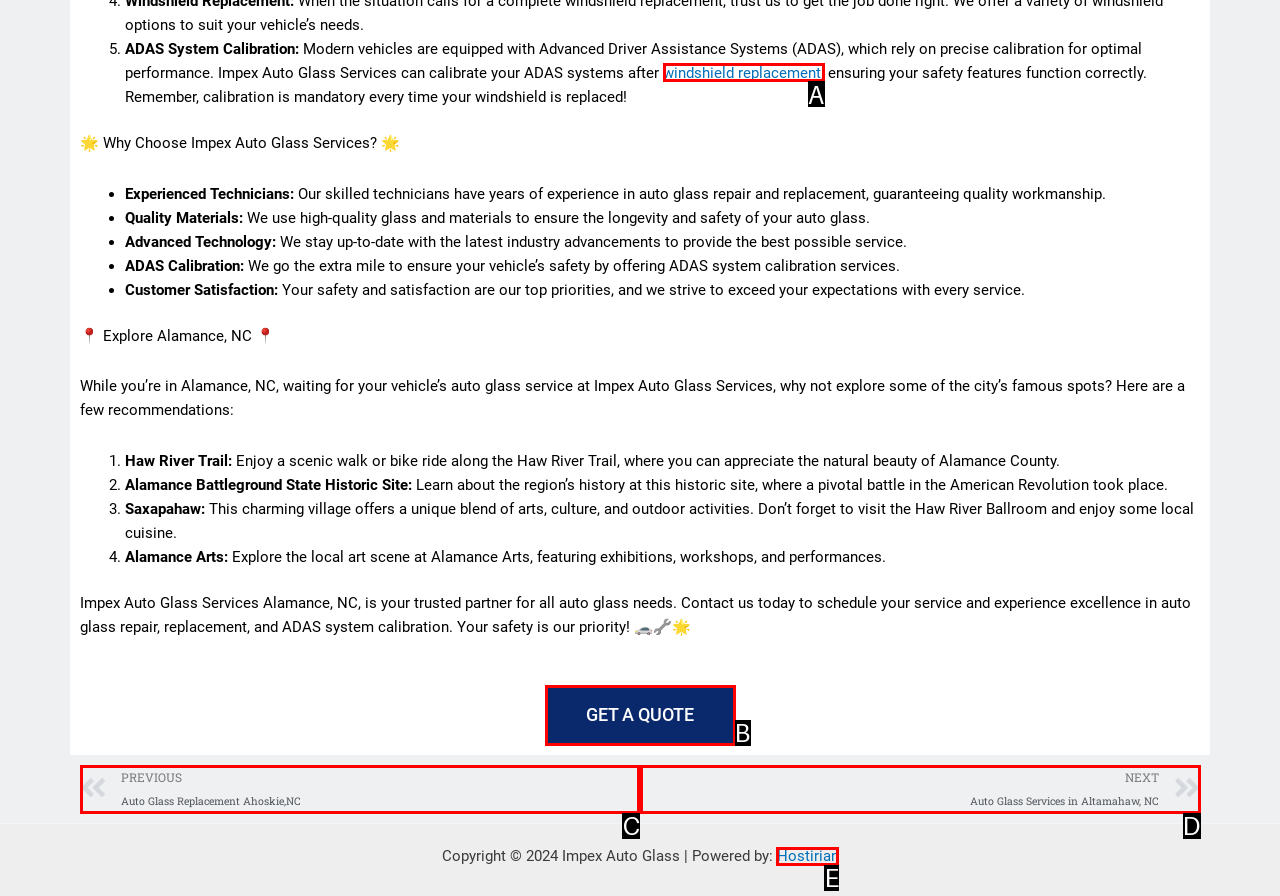Given the element description: Read More, choose the HTML element that aligns with it. Indicate your choice with the corresponding letter.

None